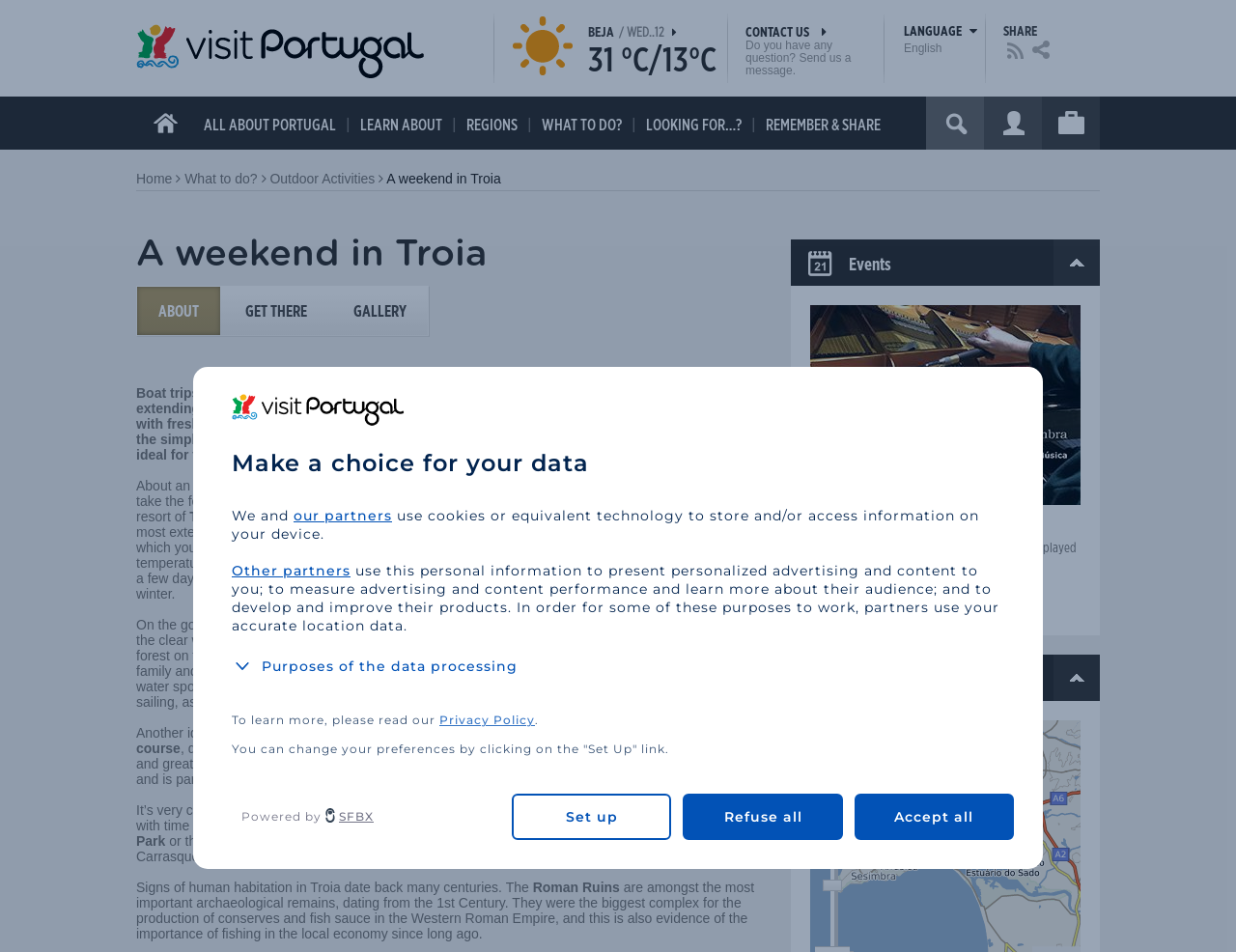What is the name of the natural park mentioned in the text?
Can you give a detailed and elaborate answer to the question?

The text mentions the park as a place for bird watching, and it is located near the Sado Estuary Nature Reserve.